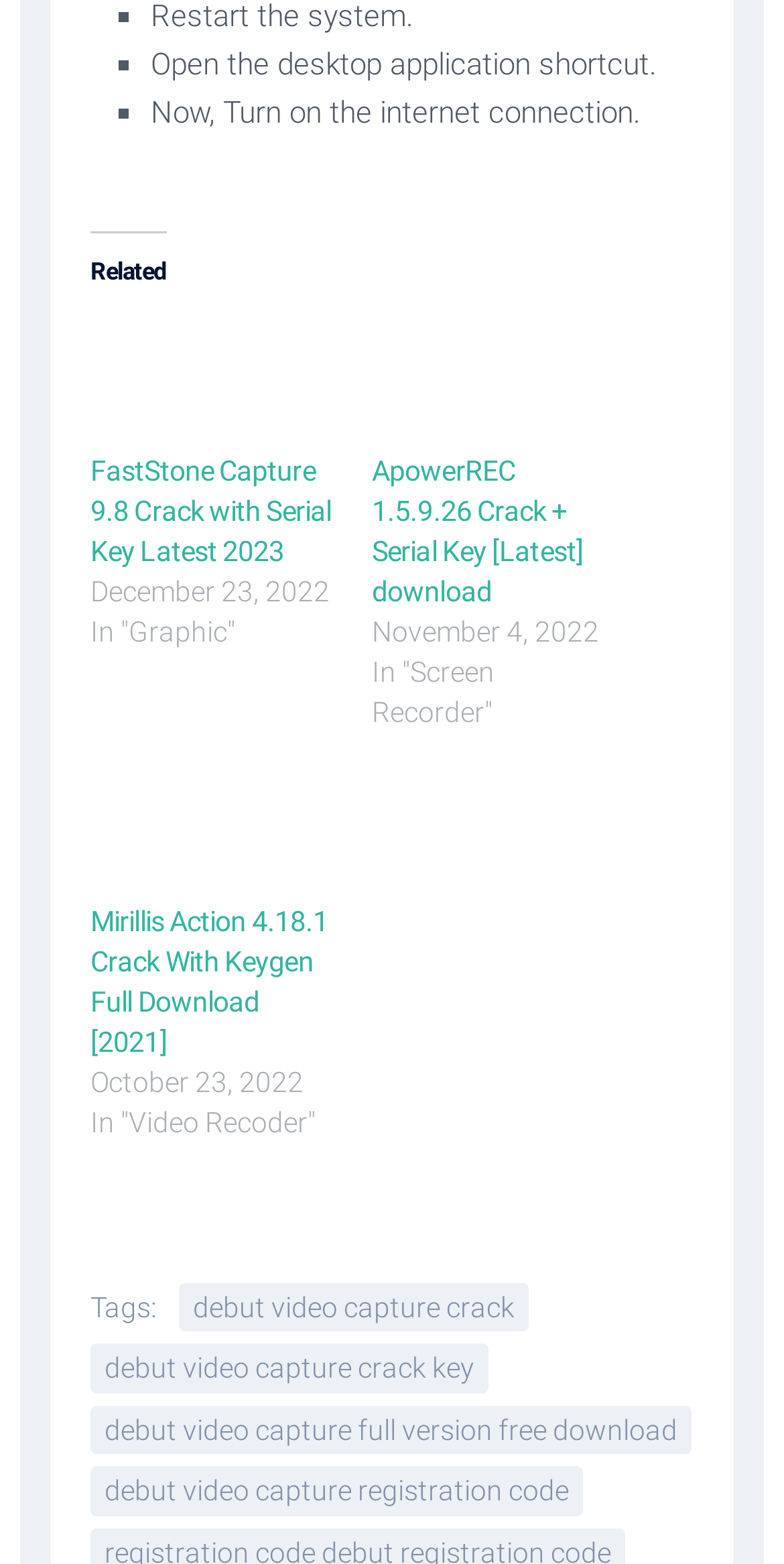Bounding box coordinates should be provided in the format (top-left x, top-left y, bottom-right x, bottom-right y) with all values between 0 and 1. Identify the bounding box for this UI element: debut video capture crack key

[0.115, 0.86, 0.623, 0.891]